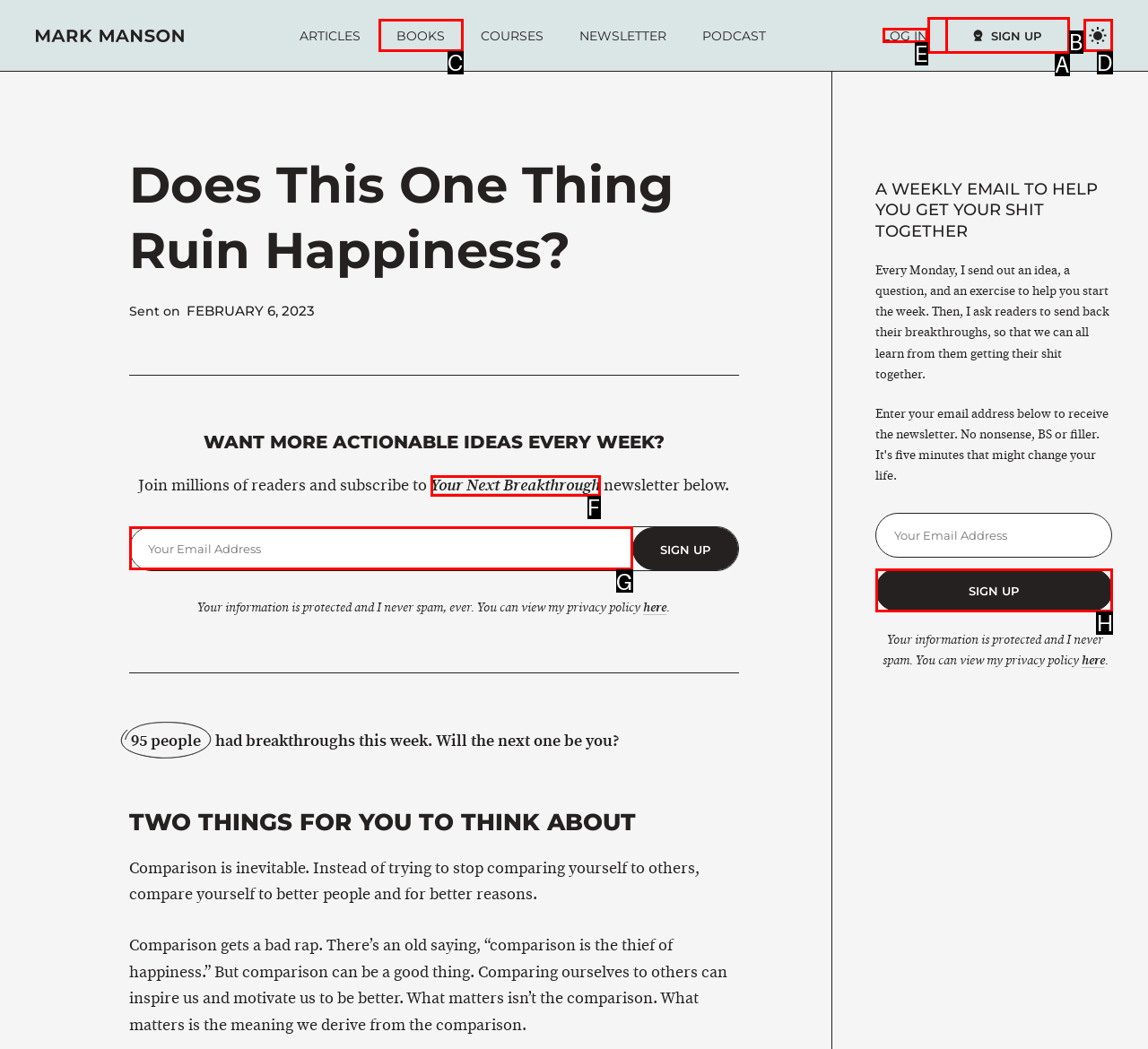With the provided description: Log In, select the most suitable HTML element. Respond with the letter of the selected option.

E